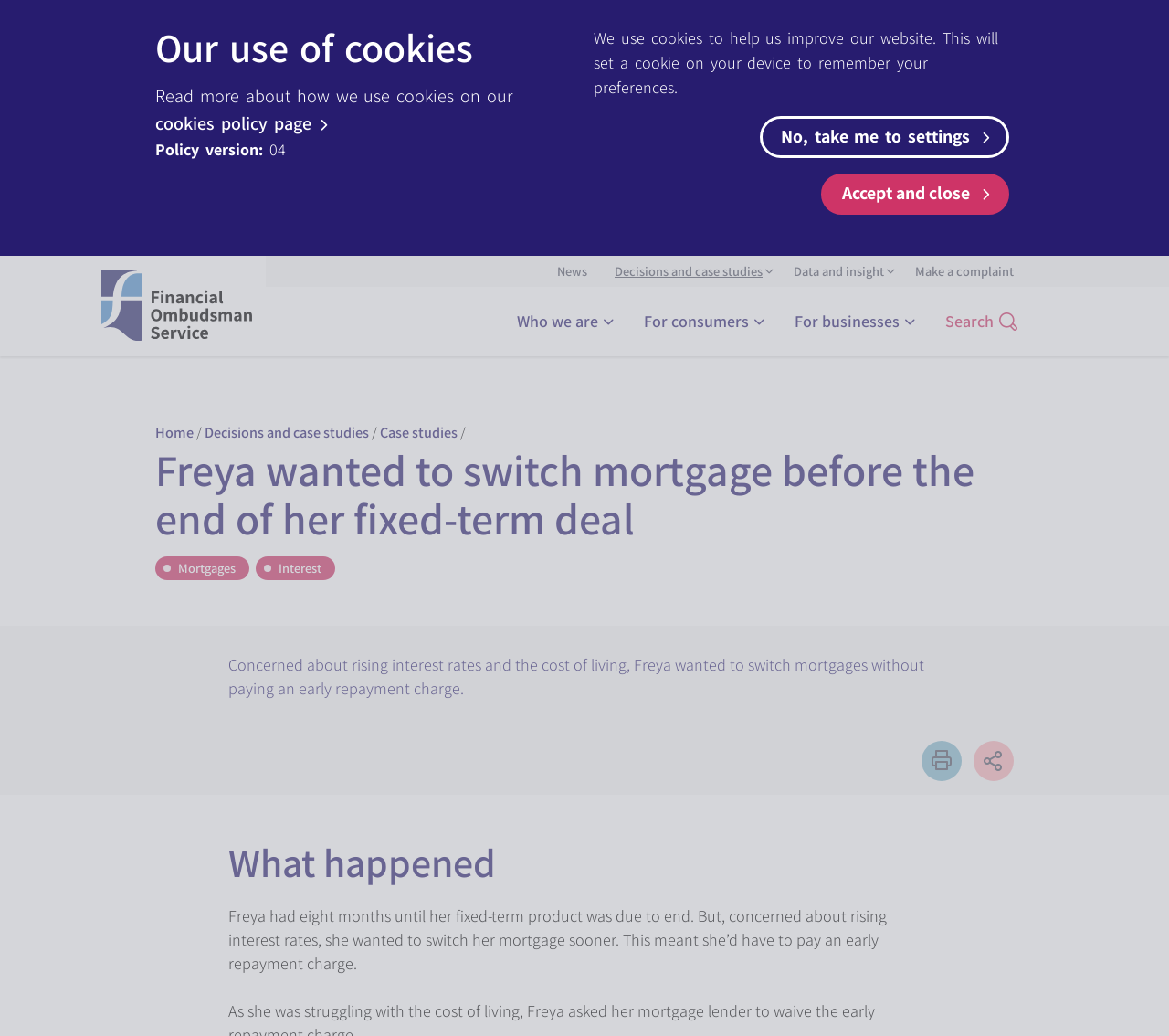Please identify the bounding box coordinates of the element's region that I should click in order to complete the following instruction: "Read more about cookies policy". The bounding box coordinates consist of four float numbers between 0 and 1, i.e., [left, top, right, bottom].

[0.133, 0.108, 0.285, 0.131]